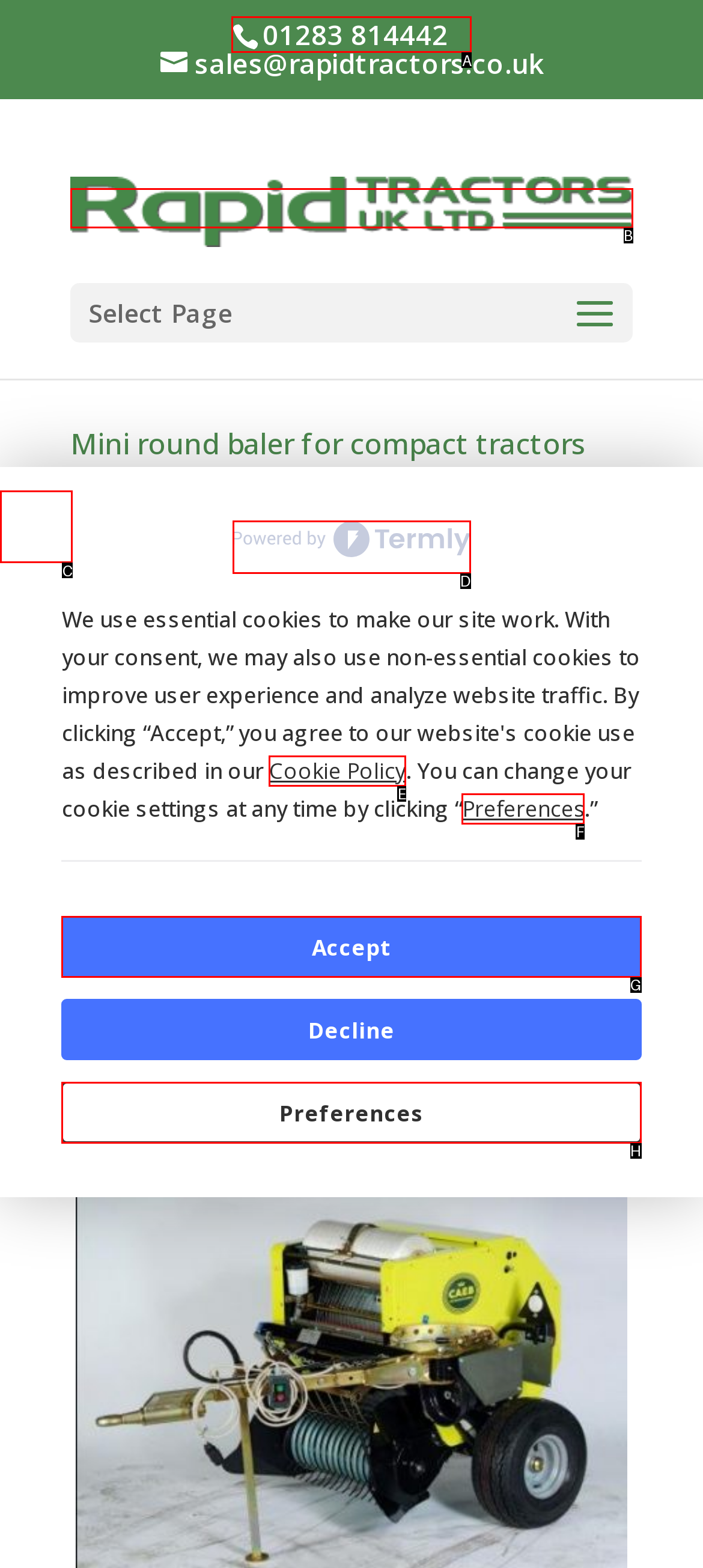To complete the task: Share on Facebook, which option should I click? Answer with the appropriate letter from the provided choices.

C